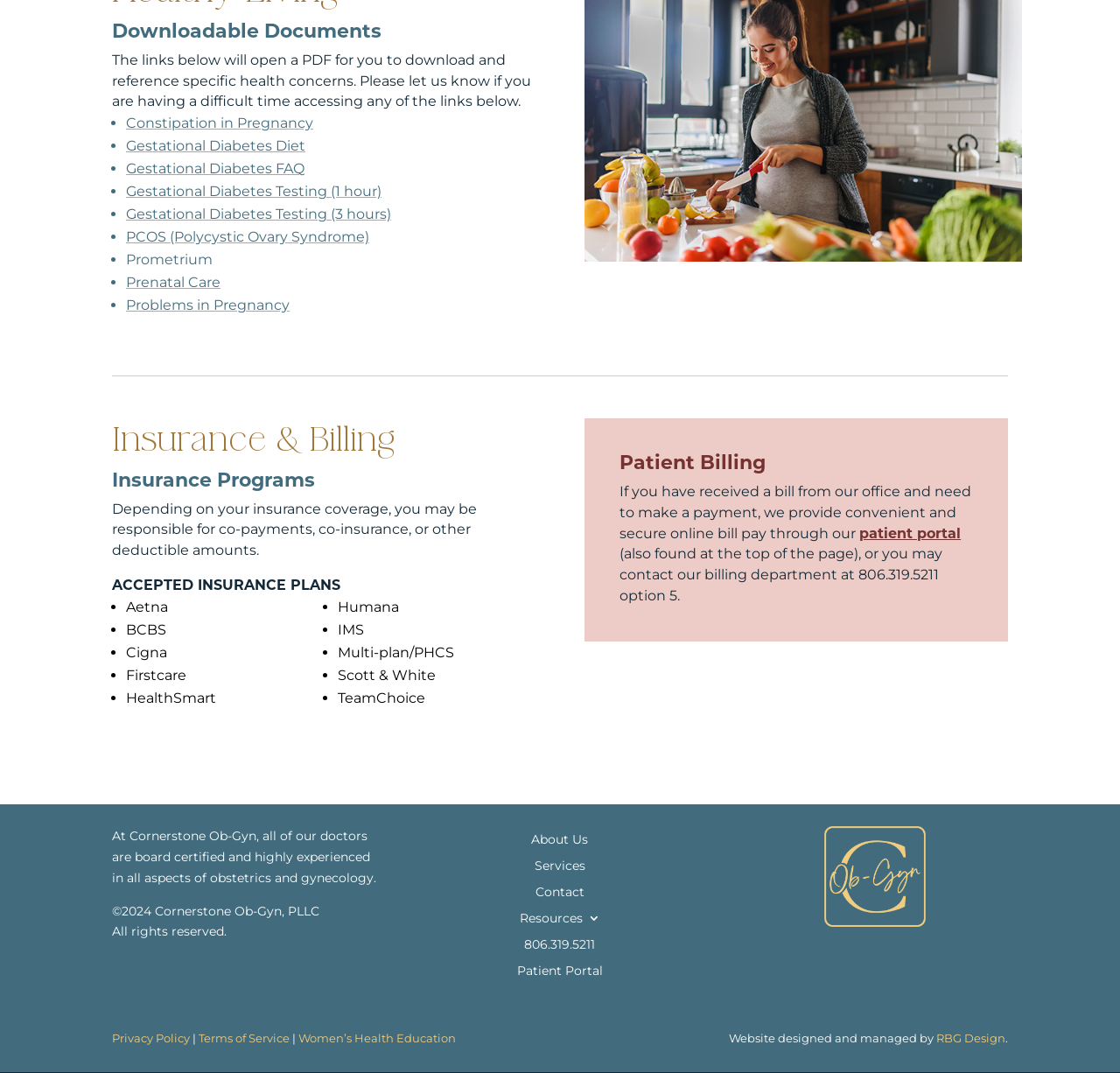Please find the bounding box for the following UI element description. Provide the coordinates in (top-left x, top-left y, bottom-right x, bottom-right y) format, with values between 0 and 1: Gestational Diabetes Testing (1 hour)

[0.112, 0.171, 0.341, 0.186]